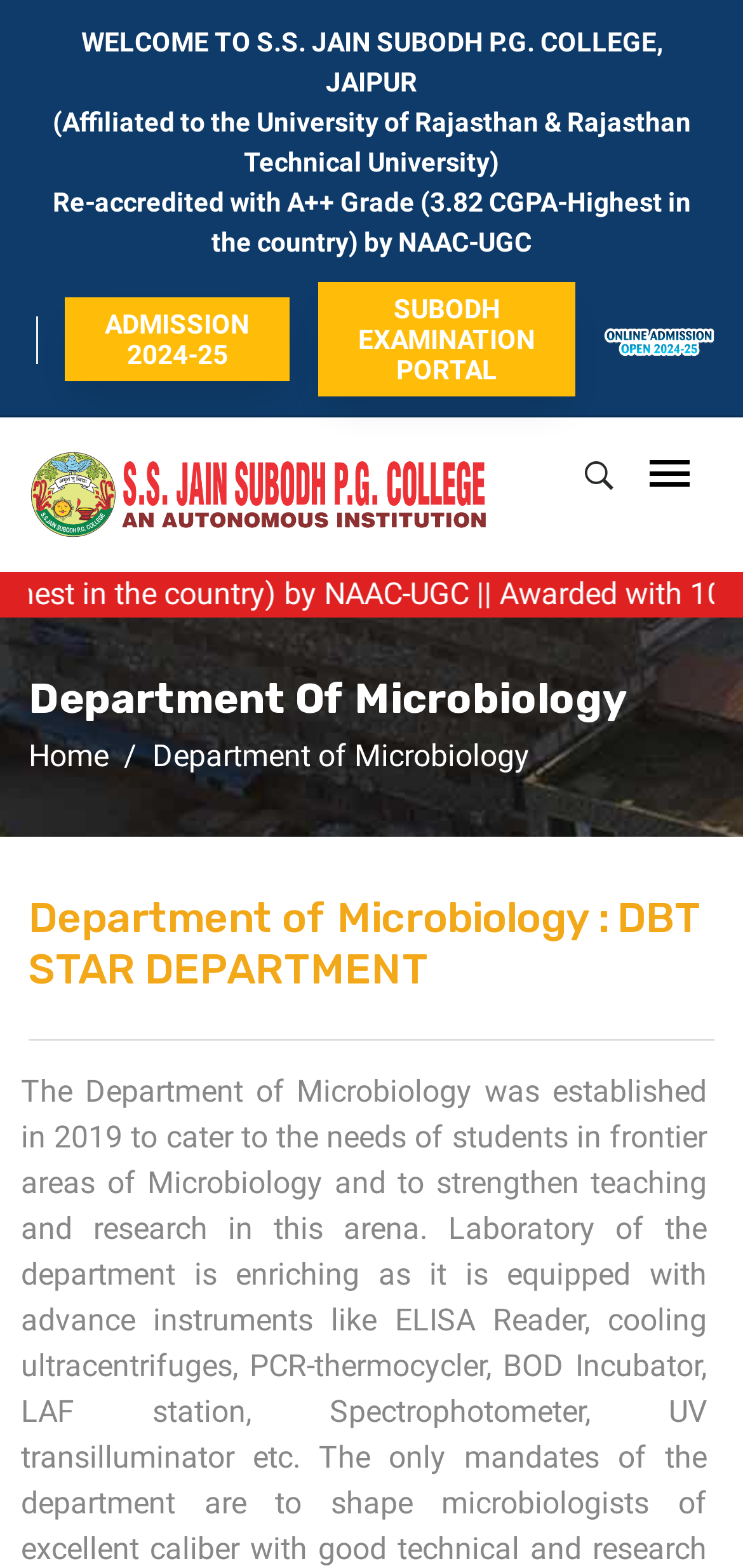Provide a comprehensive description of the webpage.

The webpage is about SS Jain Subodh PG College Jaipur, Rajasthan, India. At the top, there is a header section that spans the entire width of the page. Within this section, there is a large heading that reads "WELCOME TO S.S. JAIN SUBODH P.G. COLLEGE, JAIPUR" in a prominent position. Below this heading, there are two lines of text that provide additional information about the college's affiliation and accreditation.

To the right of the header section, there are three links: "ADMISSION 2024-25", "SUBODH EXAMINATION PORTAL", and an empty link with an image. The links are positioned horizontally, with the first link on the left and the third link on the right.

Below the header section, there is a logo of the college on the left, which is an image with a link. Next to the logo, there is a button to toggle navigation. On the right side of the page, there is a social media link represented by an icon.

The main content of the page is divided into sections. The first section has a heading that reads "Department Of Microbiology" and is positioned at the top left of the main content area. Below this heading, there is a navigation breadcrumb section that shows the current location as "Home > Department of Microbiology".

The next section has a heading that reads "Department of Microbiology : DBT STAR DEPARTMENT" and is positioned below the navigation section.